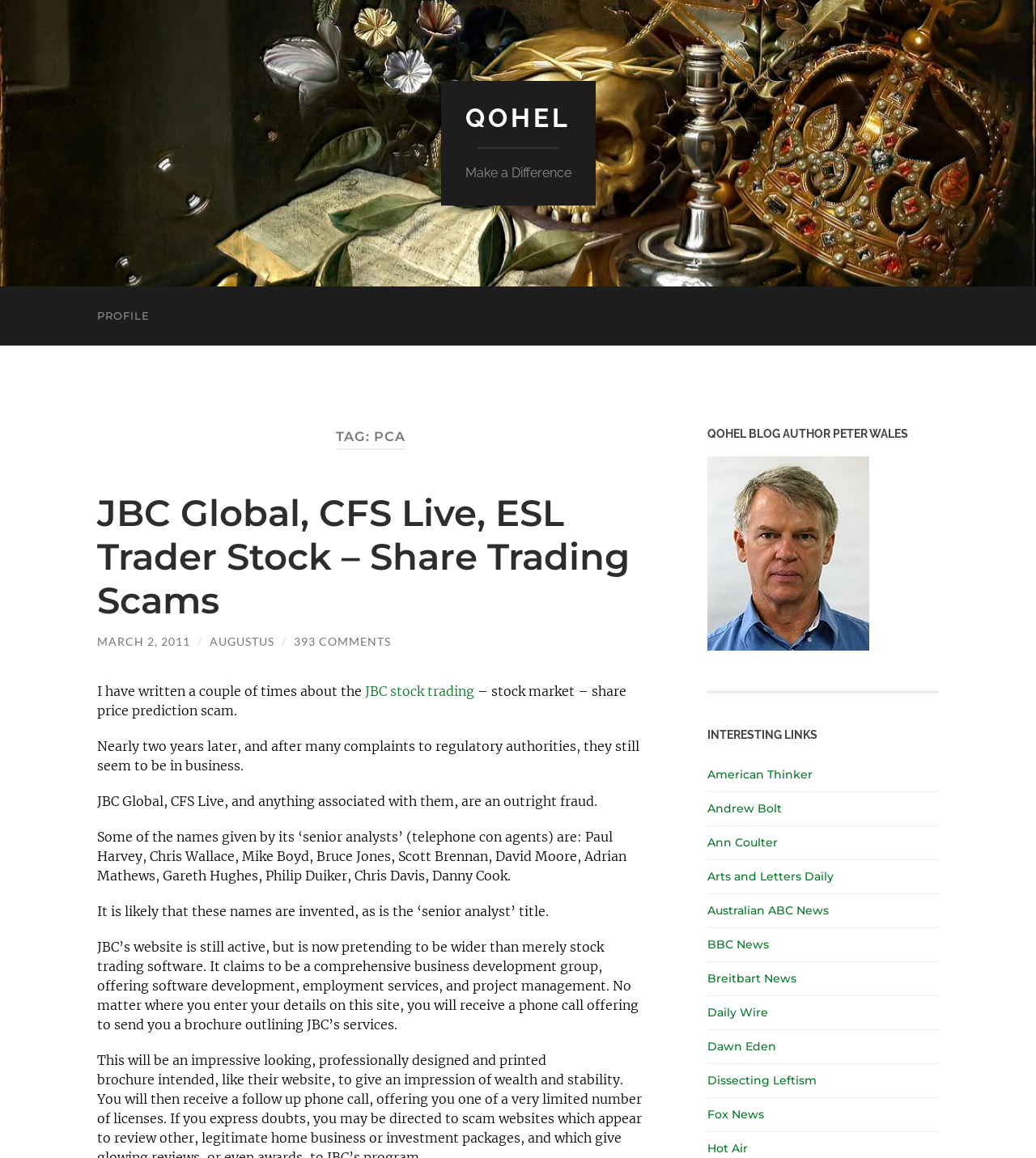Generate a thorough caption detailing the webpage content.

The webpage is titled "pca Archives - Qohel" and appears to be a blog or news article page. At the top, there is a link to "QOHEL" and a static text "Make a Difference". Below this, there is a navigation menu with a link to "PROFILE".

The main content of the page is a news article or blog post titled "TAG: PCA" with a subheading "JBC Global, CFS Live, ESL Trader Stock – Share Trading Scams". The article is dated "MARCH 2, 2011" and has 393 comments. The article discusses a stock trading scam and warns readers about the fraudulent activities of JBC Global, CFS Live, and ESL Trader Stock.

The article is divided into several paragraphs, with links to related topics such as "JBC stock trading" and names of individuals associated with the scam. The text also mentions that the company's website is still active, but has expanded its services to include software development, employment services, and project management.

To the right of the main content, there is a sidebar with several headings, including "QOHEL BLOG AUTHOR PETER WALES" and "INTERESTING LINKS". The "INTERESTING LINKS" section contains a list of 12 links to various news websites and blogs, including American Thinker, Andrew Bolt, Ann Coulter, and Fox News.

Overall, the webpage appears to be a blog or news article page focused on exposing fraudulent activities and providing information on related topics.